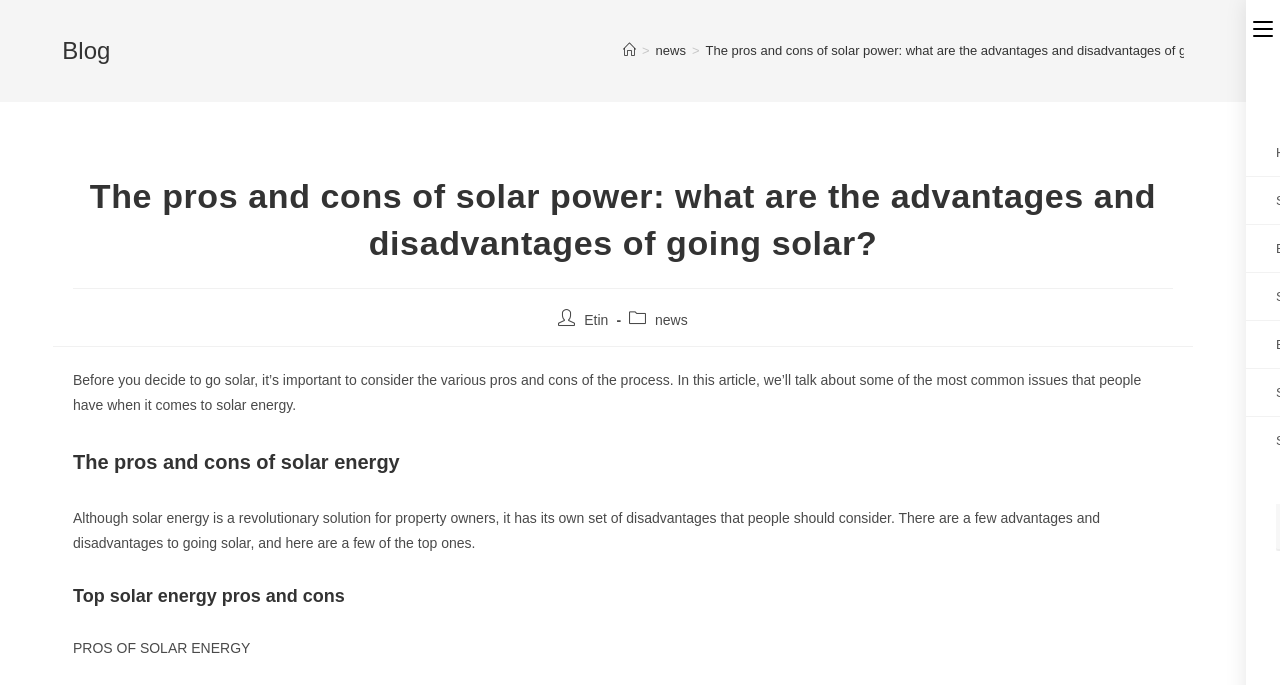Provide a brief response to the question using a single word or phrase: 
What is the main topic of this article?

solar energy